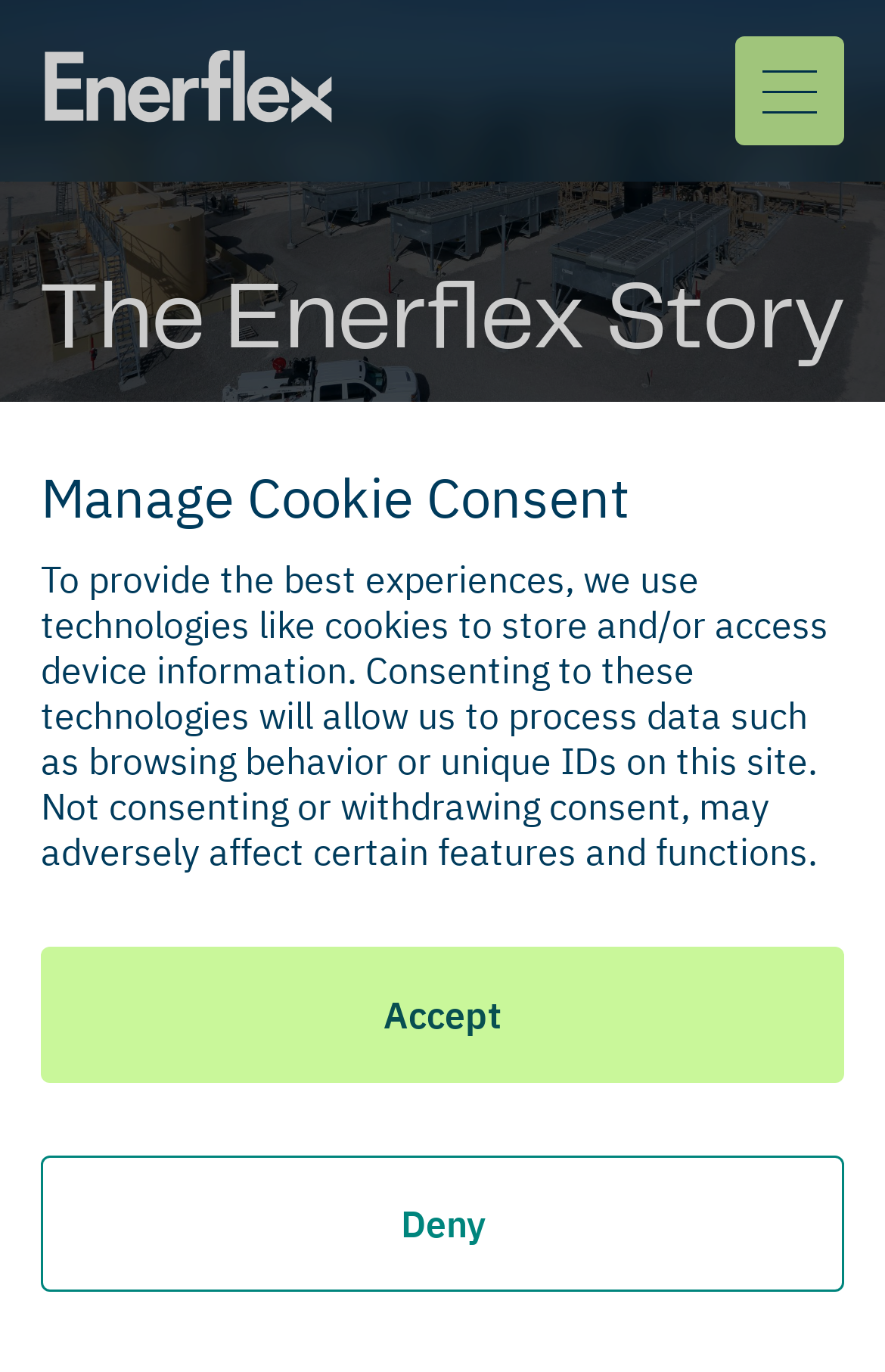Produce a meticulous description of the webpage.

The webpage is about Enerflex, a company that has been pioneering sustainable energy since 1980. At the top of the page, there is a main navigation section that spans almost the entire width of the page. Within this section, there is an Enerflex logo on the left side, accompanied by an "open mobile menu" button on the right side.

Below the navigation section, there is a large heading that reads "The Enerflex Story". Underneath this heading, there are seven links arranged vertically, each with a brief description of a different aspect of the company, including its strategy and operations, global leadership team, value creation, community involvement, board of directors, and news and social media.

To the right of the links, there is a section dedicated to managing cookie consent. This section includes a heading, a paragraph of text explaining the use of cookies, and two buttons labeled "Accept" and "Deny" to control cookie consent. The "Accept" button is located above the "Deny" button.

Overall, the webpage has a clean and organized layout, with clear headings and concise text that provides an overview of Enerflex and its activities.